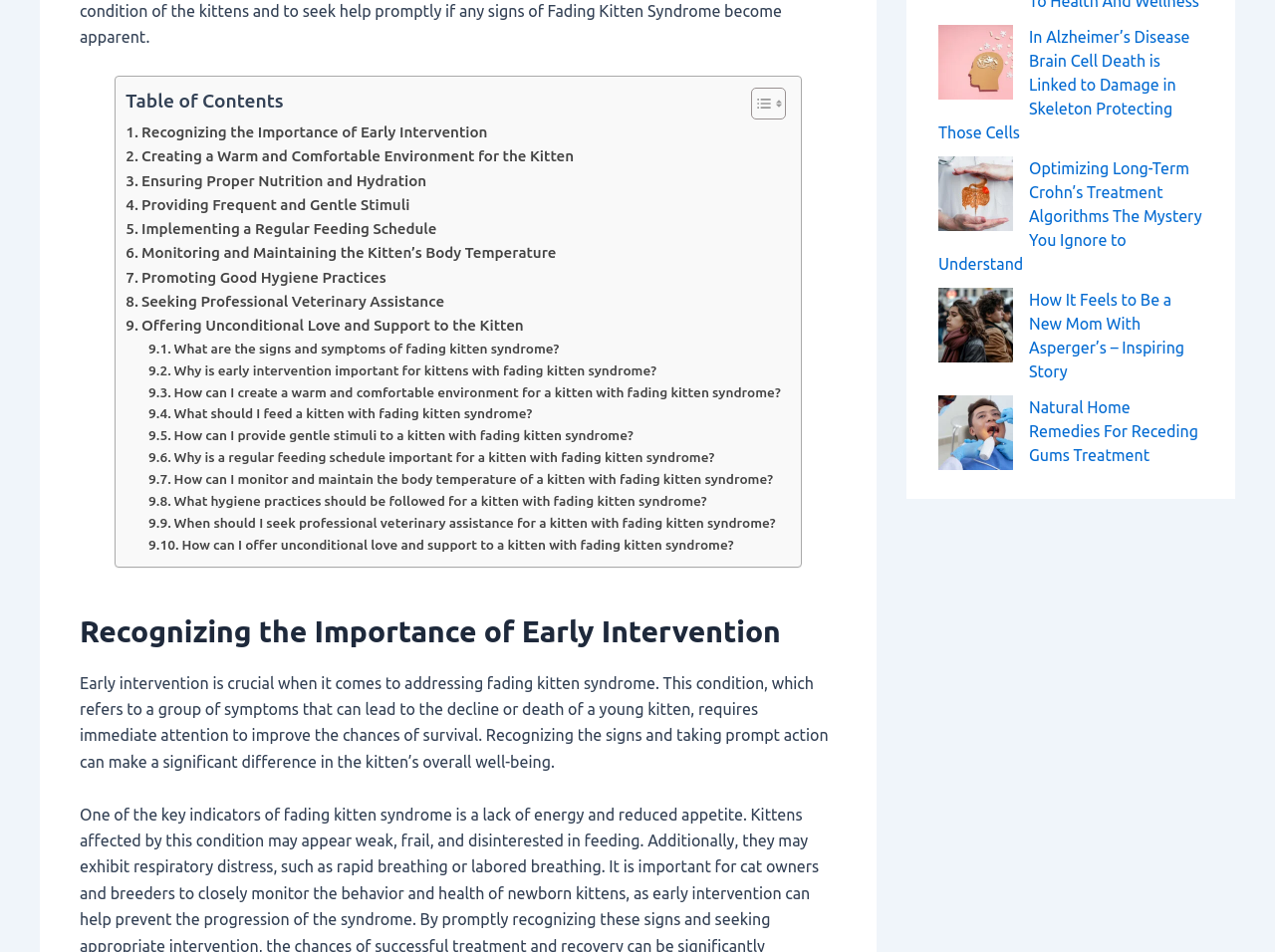Provide the bounding box coordinates for the specified HTML element described in this description: "About edWeb". The coordinates should be four float numbers ranging from 0 to 1, in the format [left, top, right, bottom].

None